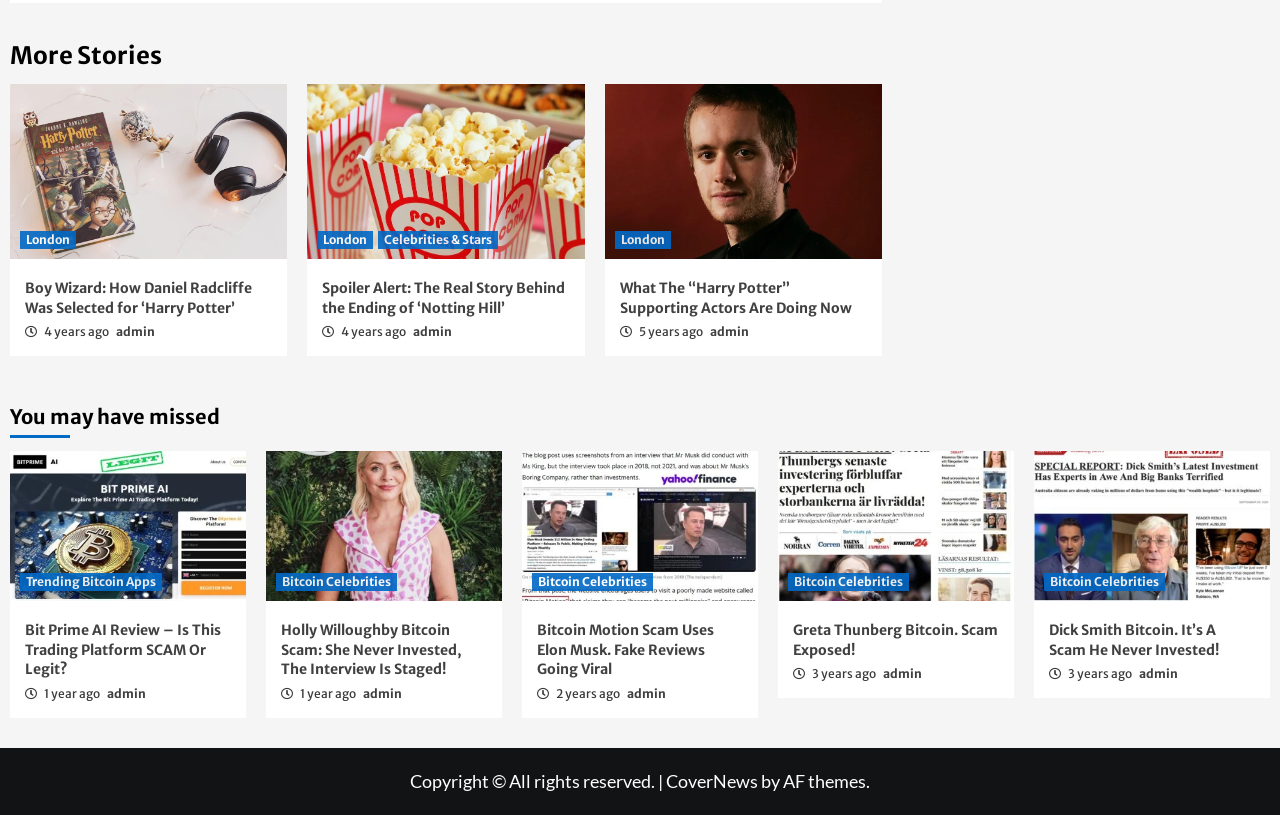Identify the bounding box coordinates of the part that should be clicked to carry out this instruction: "Click on the 'More Stories' heading".

[0.008, 0.034, 0.689, 0.103]